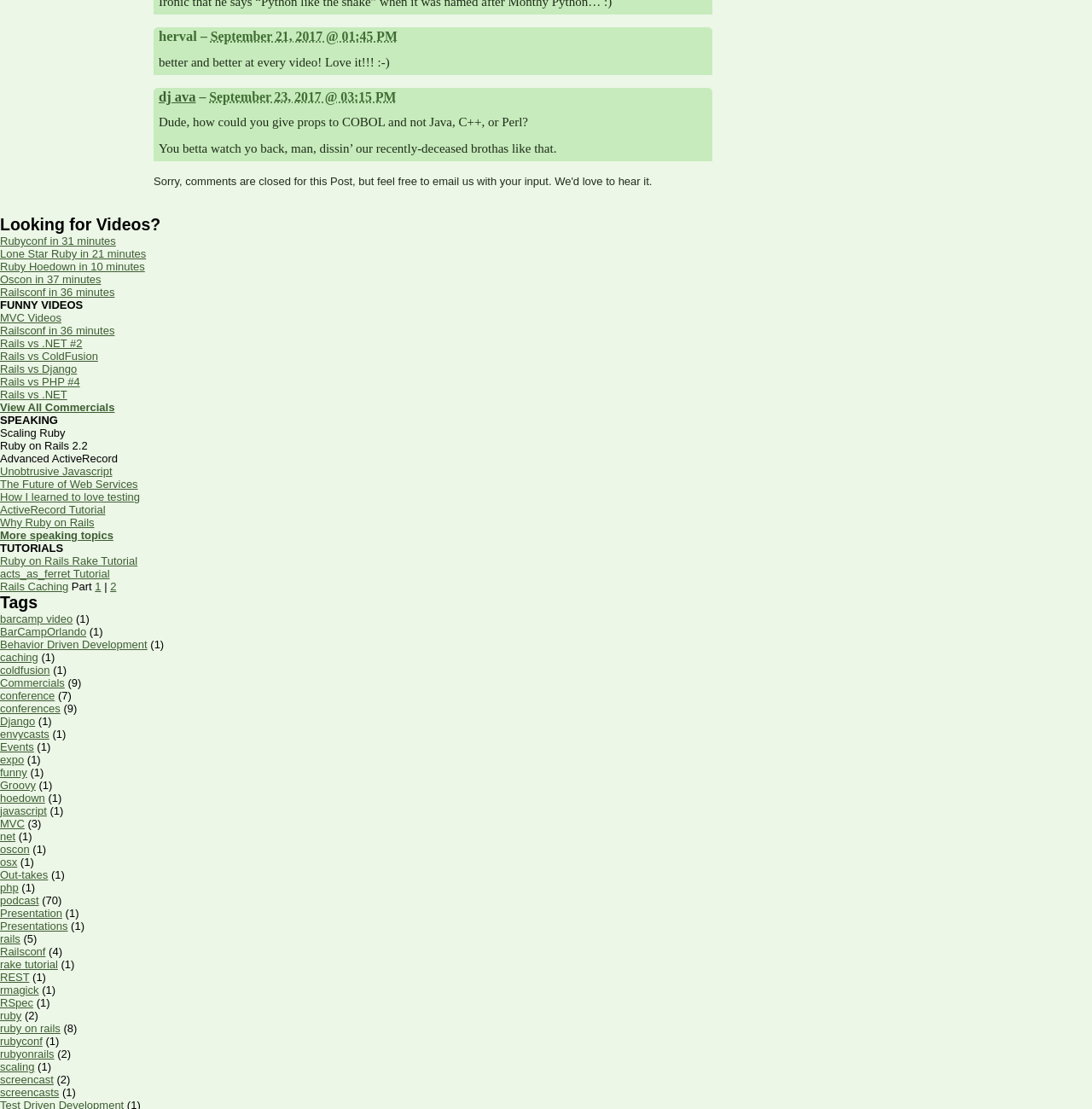How many tags are there that have only one video?
Look at the screenshot and respond with one word or a short phrase.

13